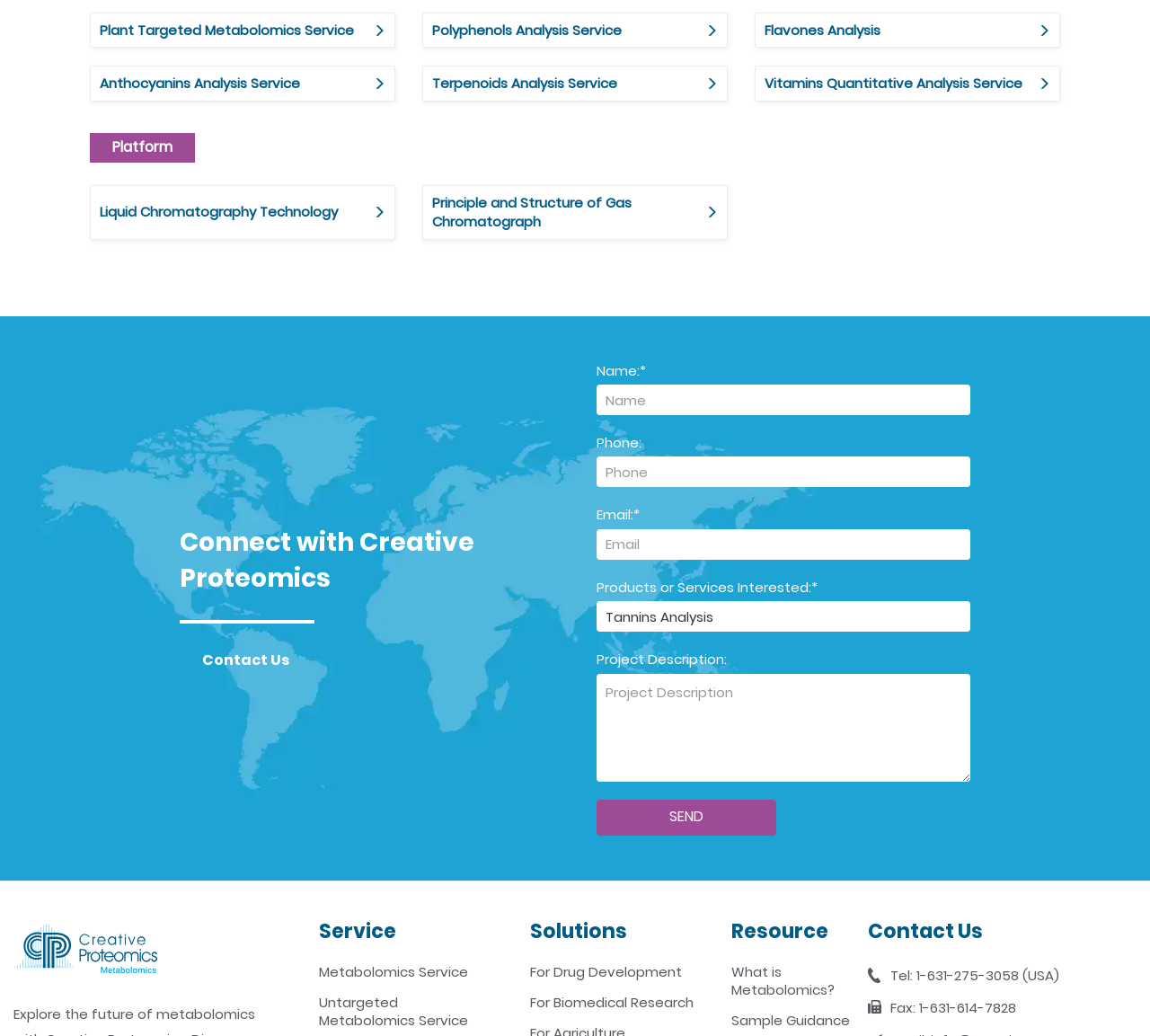What is the phone number of the company?
Please answer the question as detailed as possible.

The phone number can be found in the contact information section at the bottom of the page, along with the fax number and other details.